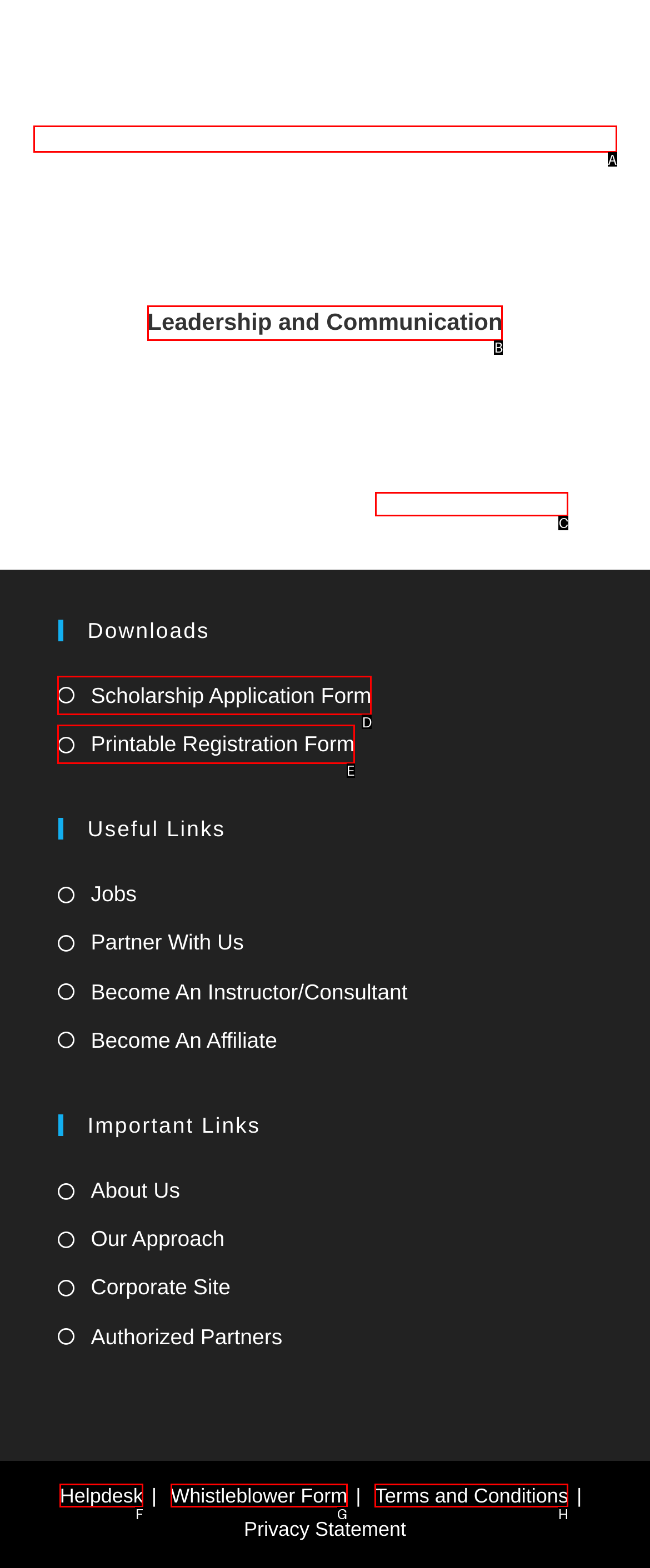Tell me the letter of the UI element to click in order to accomplish the following task: View Terms and Conditions
Answer with the letter of the chosen option from the given choices directly.

C